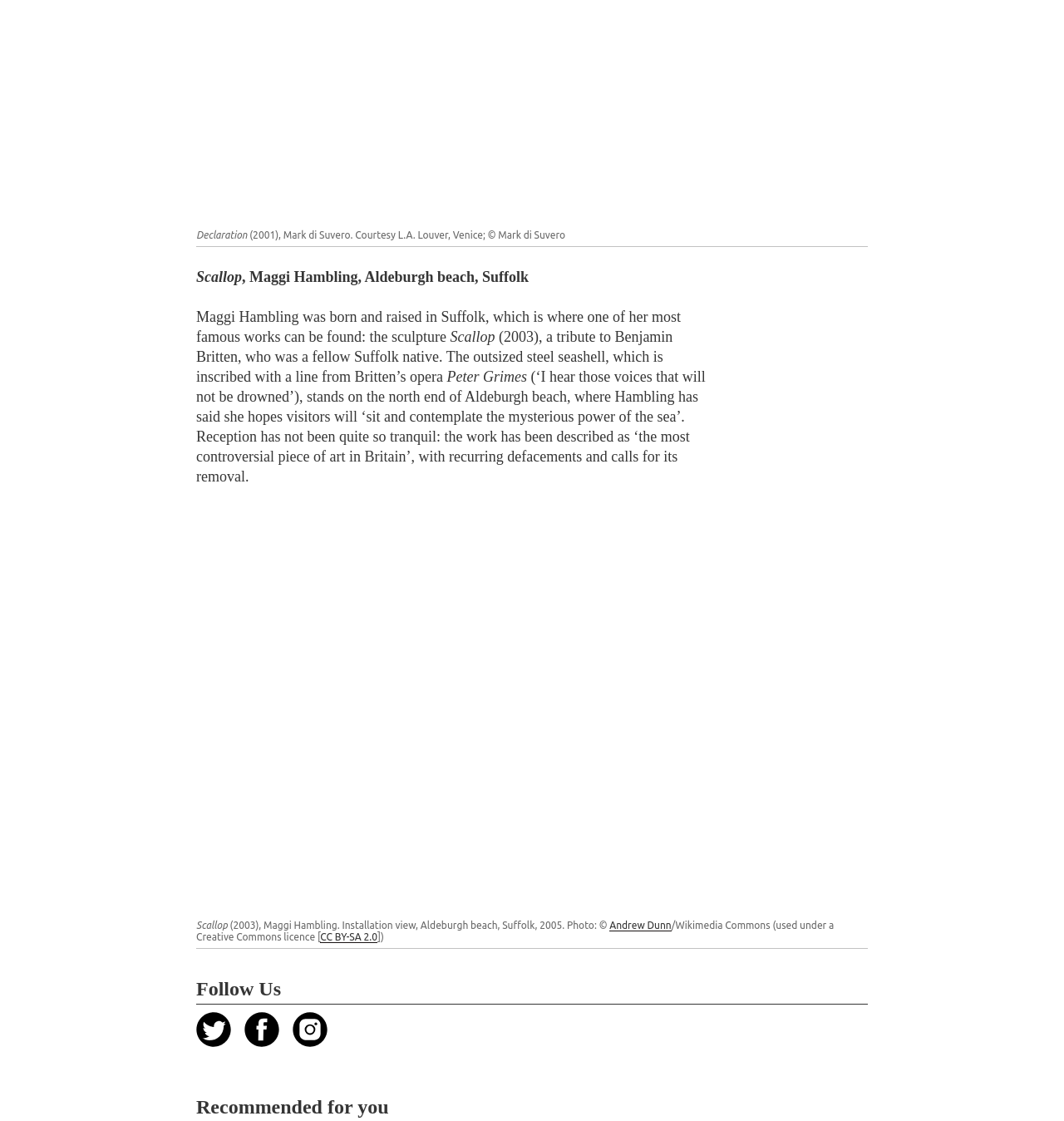Use a single word or phrase to answer the question:
What is the name of the opera mentioned in the text?

Peter Grimes